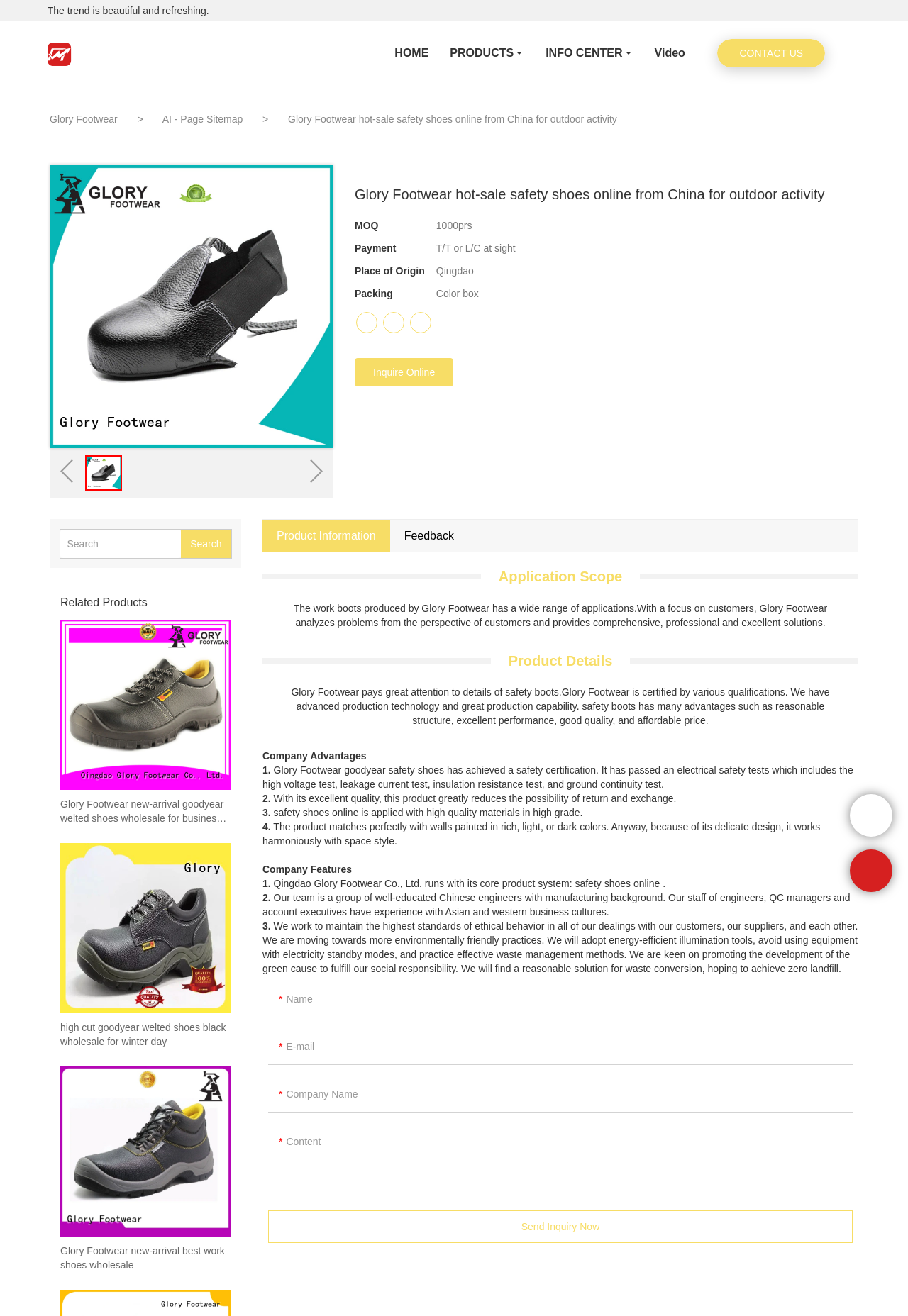Specify the bounding box coordinates of the area to click in order to follow the given instruction: "View product information."

[0.289, 0.395, 0.429, 0.42]